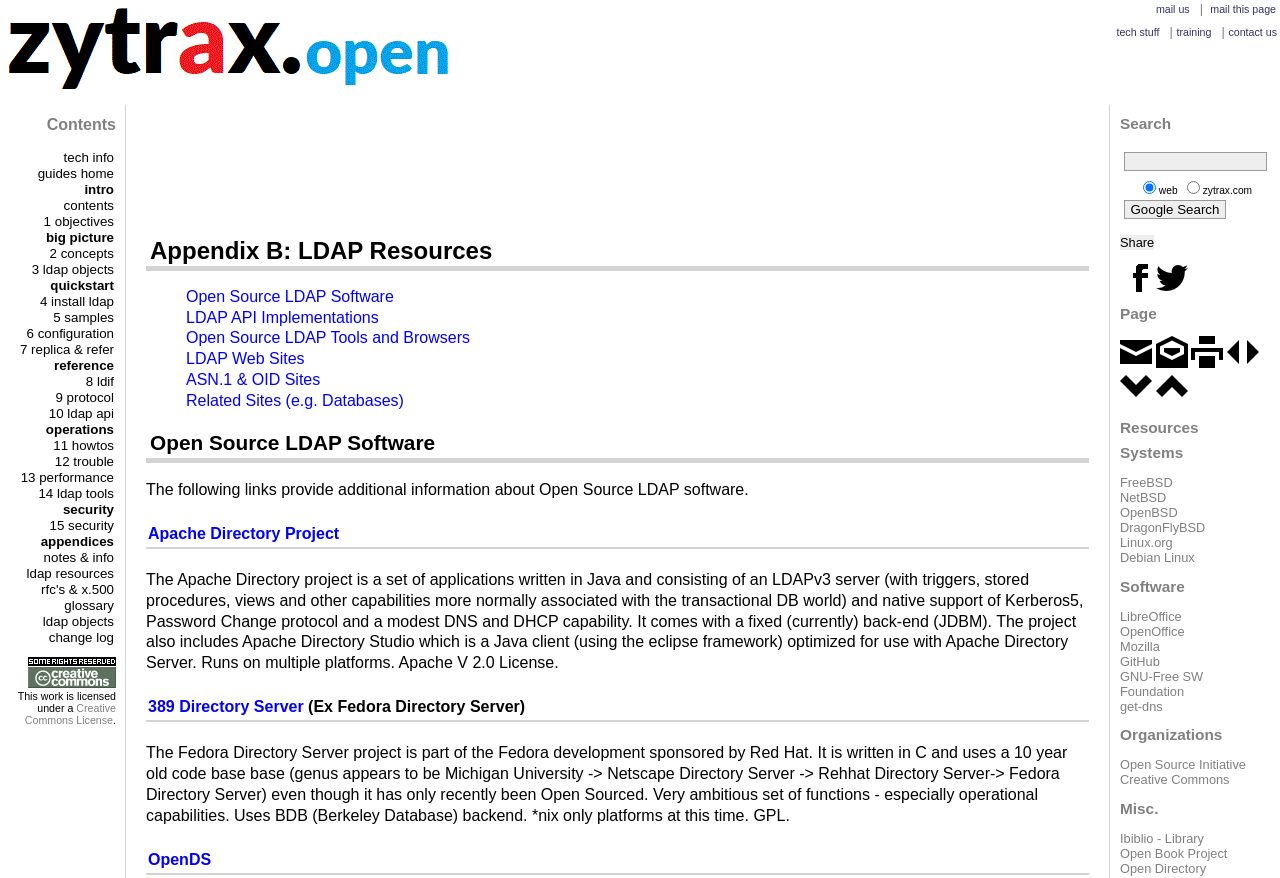Please identify the bounding box coordinates of the area that needs to be clicked to fulfill the following instruction: "search in the search box."

[0.878, 0.173, 0.989, 0.194]